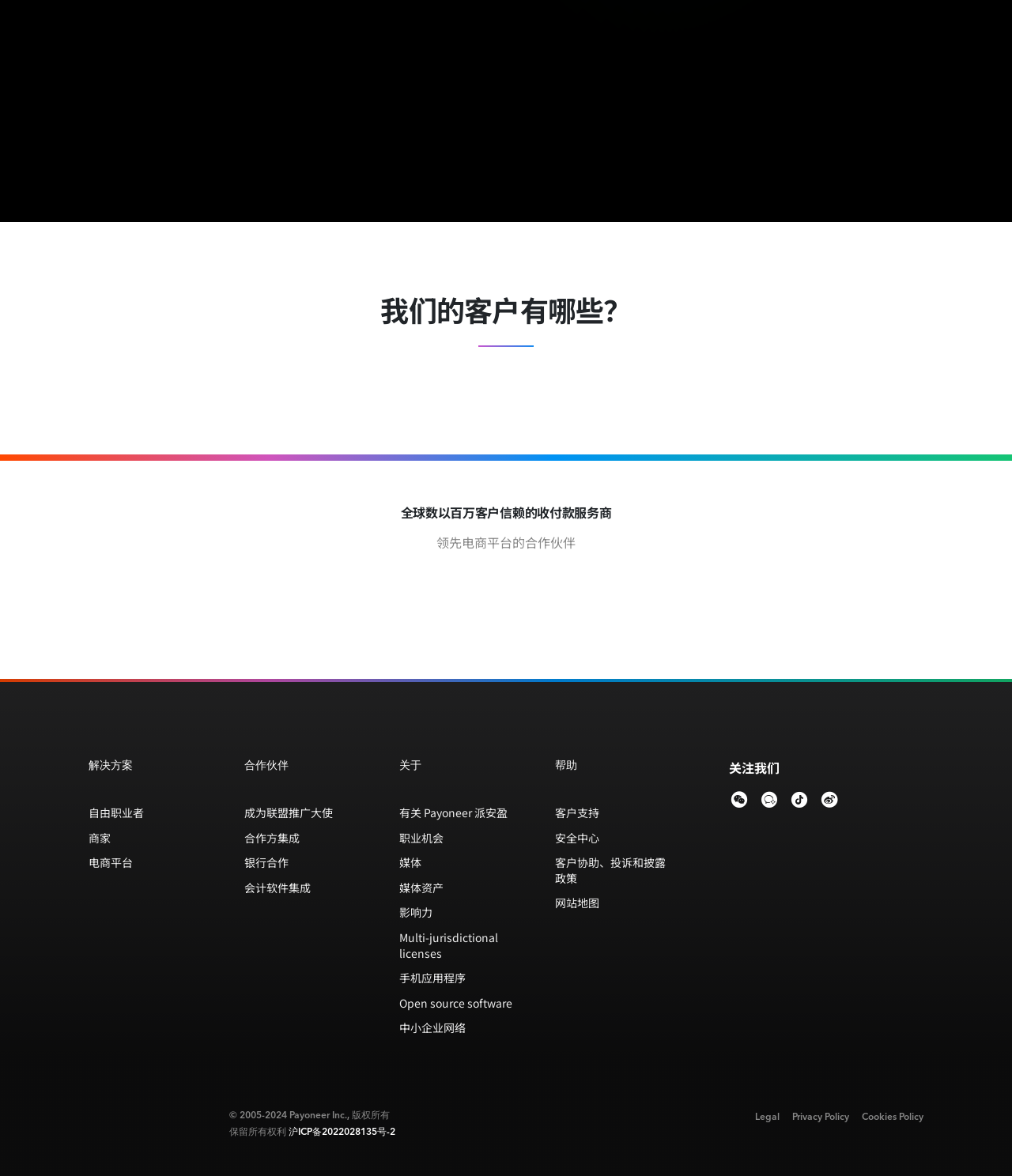Locate the bounding box coordinates of the clickable area needed to fulfill the instruction: "Follow us on social media".

[0.72, 0.675, 0.741, 0.691]